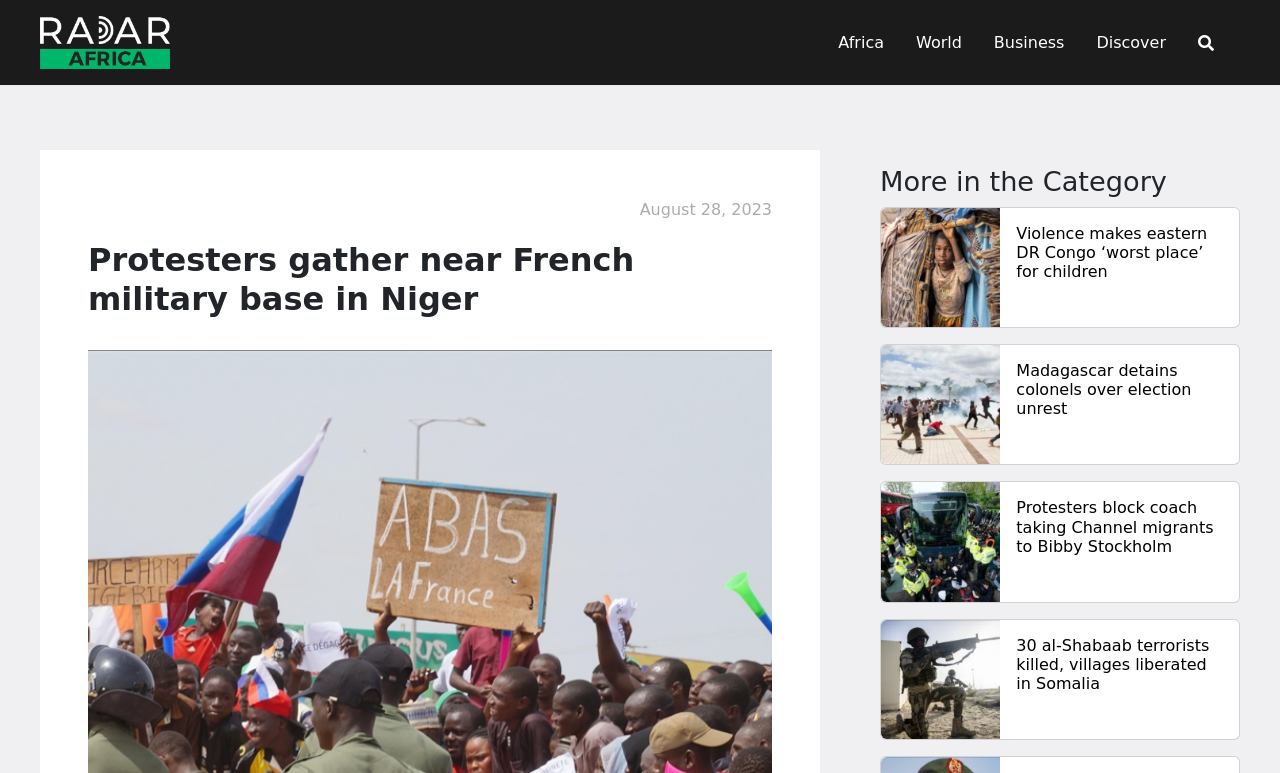What are the main categories on the website?
Provide a thorough and detailed answer to the question.

I found the answer by examining the navigation section at the top of the webpage, where I saw a series of links with the categories 'Africa', 'World', 'Business', and 'Discover'.